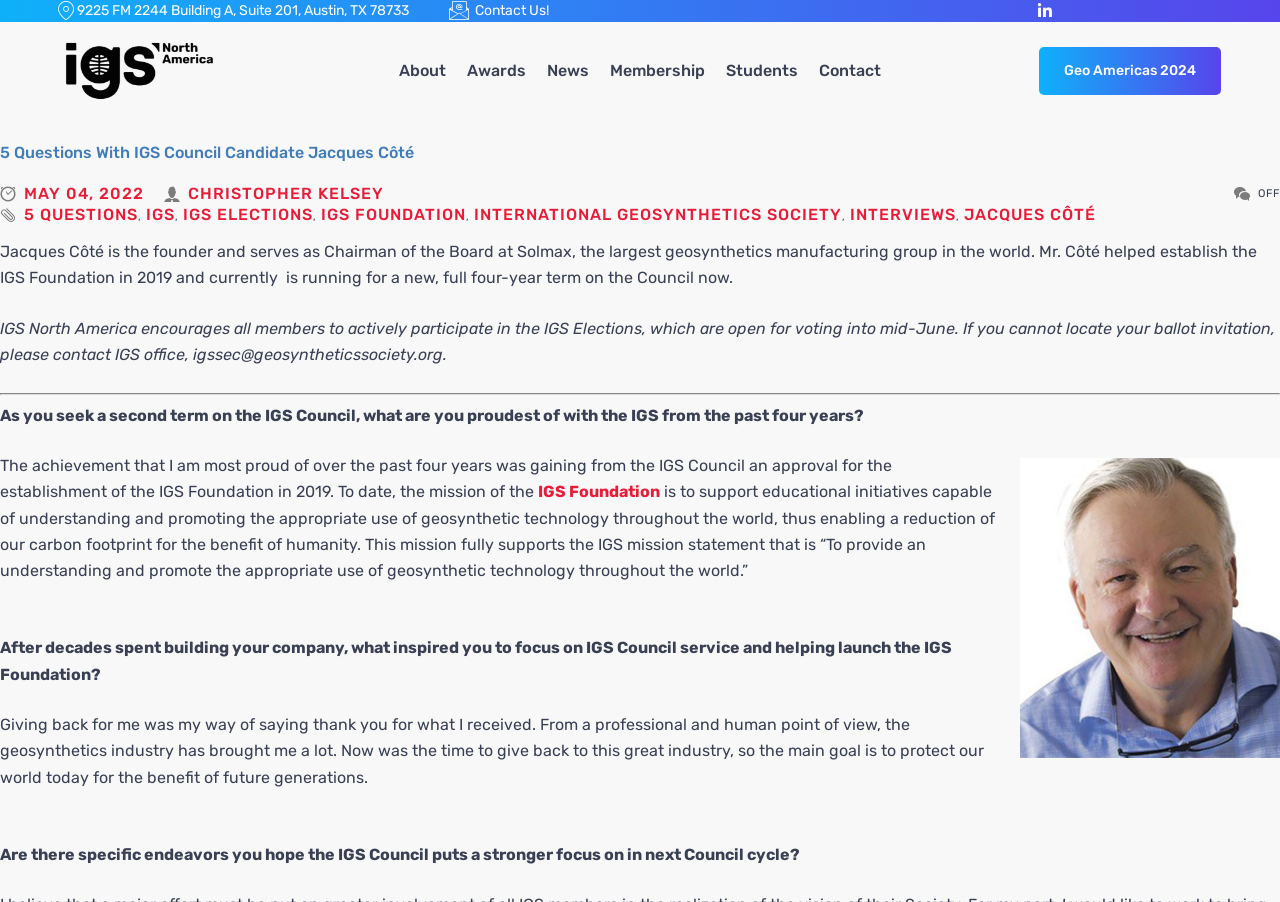Extract the bounding box for the UI element that matches this description: "About".

[0.312, 0.072, 0.348, 0.126]